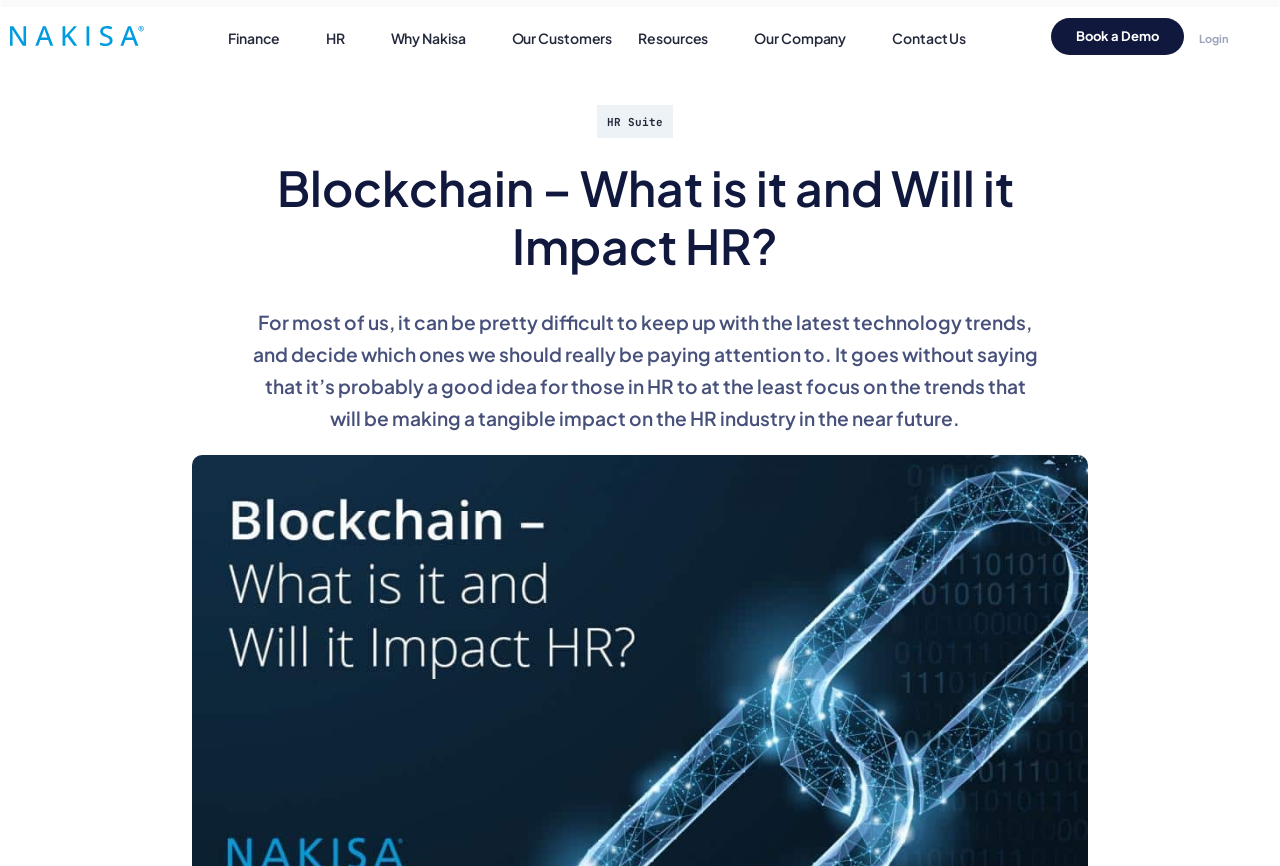Identify the bounding box coordinates of the section that should be clicked to achieve the task described: "Click on the 'Resources' link".

[0.488, 0.017, 0.579, 0.072]